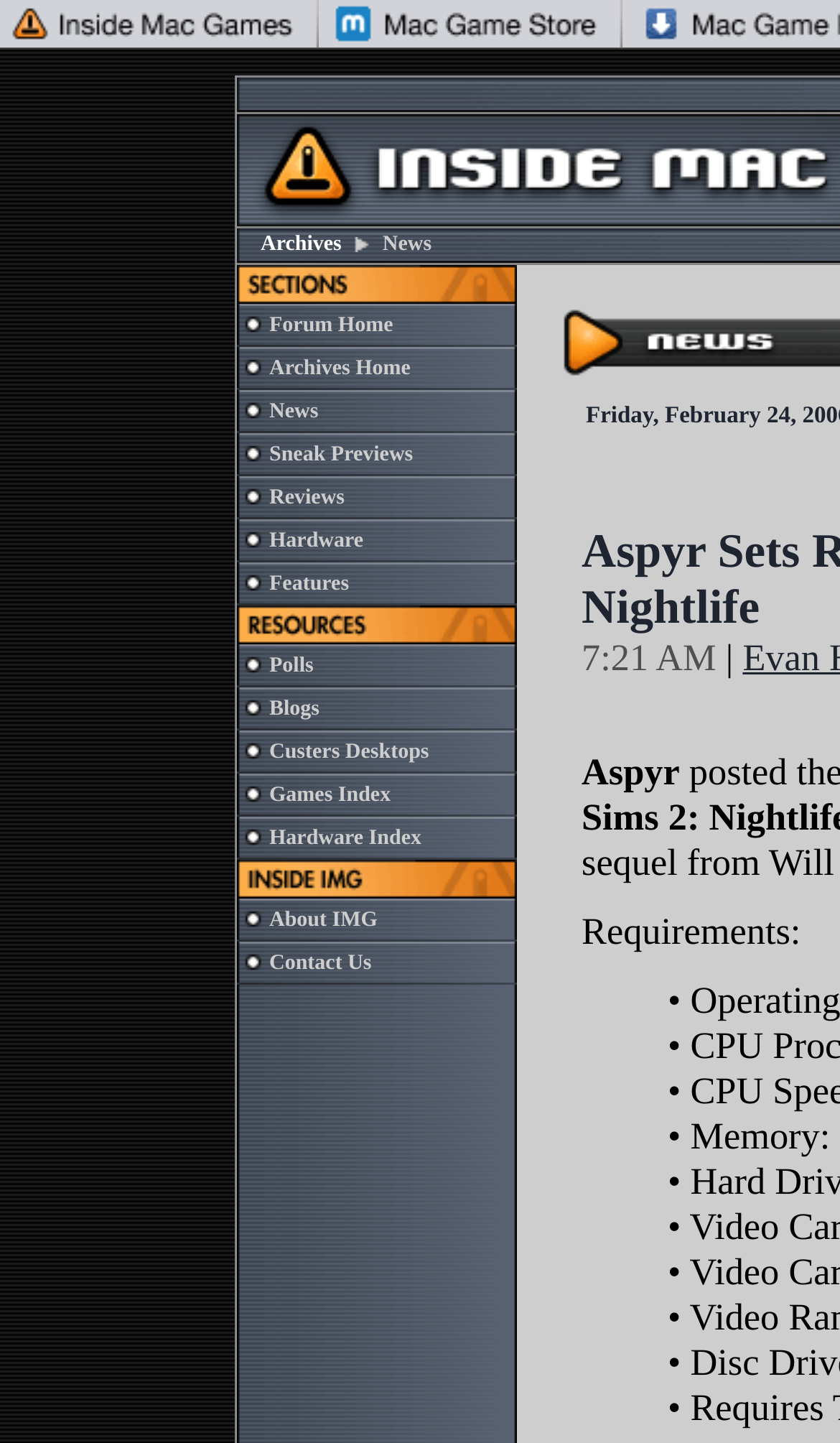Extract the bounding box coordinates for the described element: "Polls". The coordinates should be represented as four float numbers between 0 and 1: [left, top, right, bottom].

[0.321, 0.453, 0.373, 0.47]